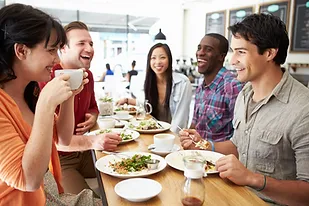Capture every detail in the image and describe it fully.

The image captures a lively scene of a group of friends enjoying a cheerful lunch together at a spacious café. Five individuals—three men and two women—are seated around a wooden table adorned with an assortment of plates filled with delicious food, including salads and other dishes. 

One woman is sipping from a cup, clearly delighted, while the others are engaged in animated conversation, sharing smiles and laughter. The atmosphere is warm and friendly, conveying a sense of community and connection. Behind them, the café's stylish décor includes large windows that allow natural light to flood in, enhancing the inviting ambiance. This gathering reflects the spirit of togetherness, making it an ideal representation of the "Team Lunch" event mentioned in the context of weekly church activities.